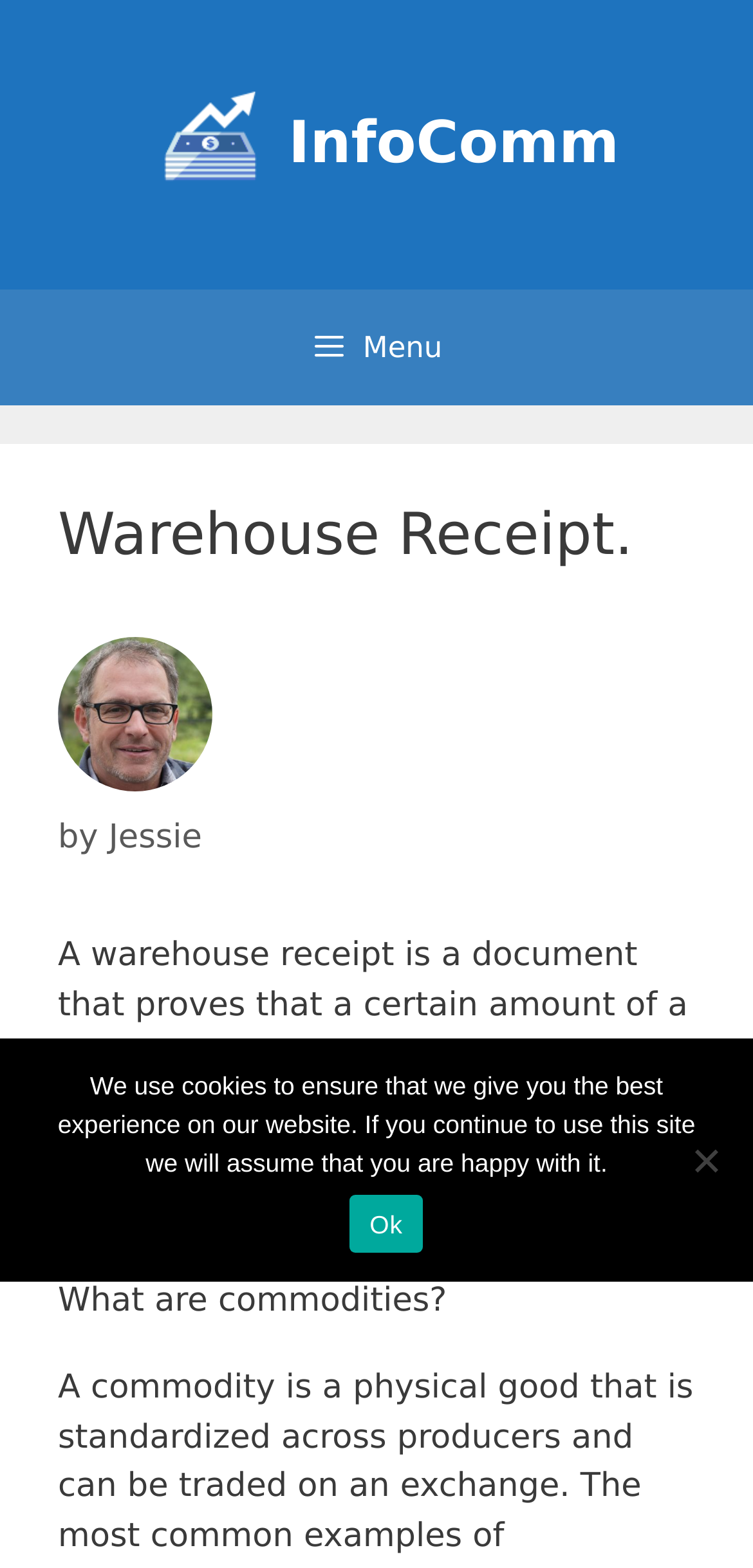What is a warehouse receipt?
Please use the image to provide a one-word or short phrase answer.

Document proving commodity storage